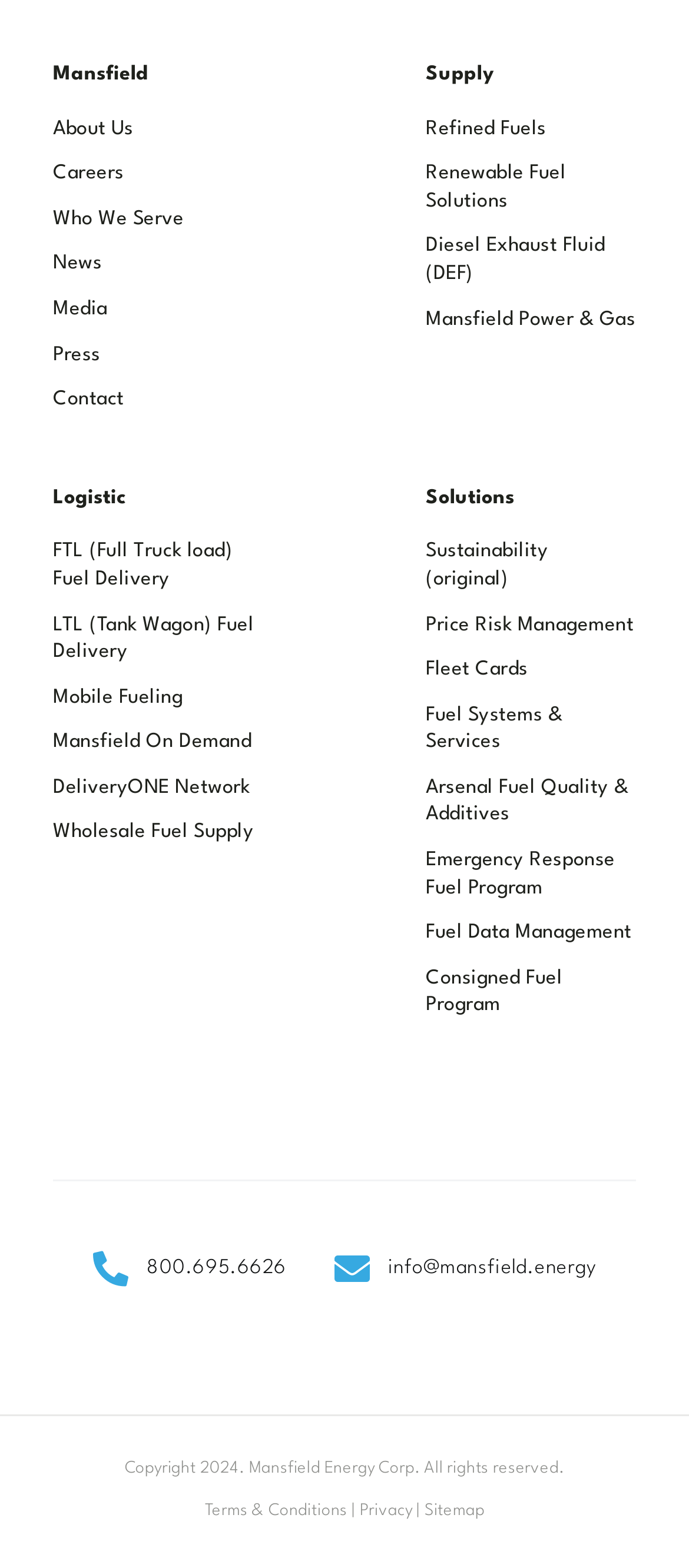How many footer menus are there?
Based on the image, respond with a single word or phrase.

3